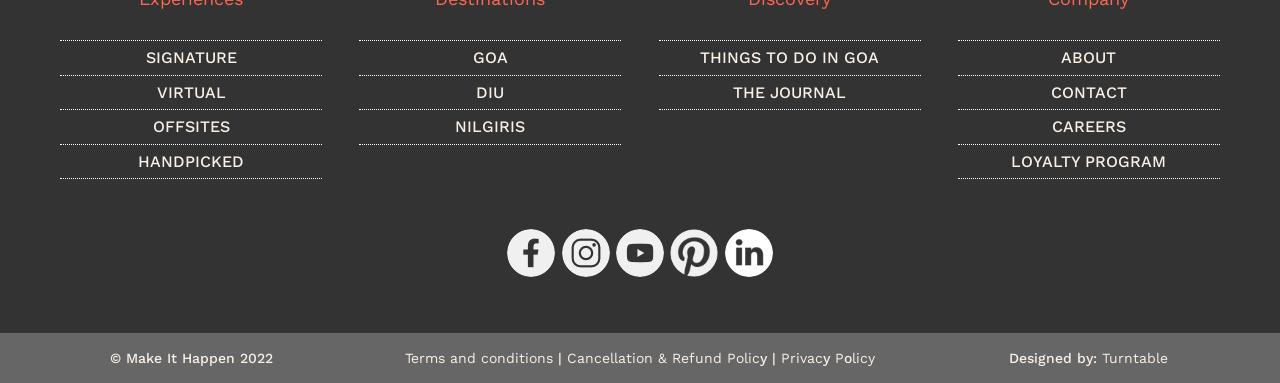Please find the bounding box coordinates (top-left x, top-left y, bottom-right x, bottom-right y) in the screenshot for the UI element described as follows: CONTACT

[0.821, 0.179, 0.88, 0.302]